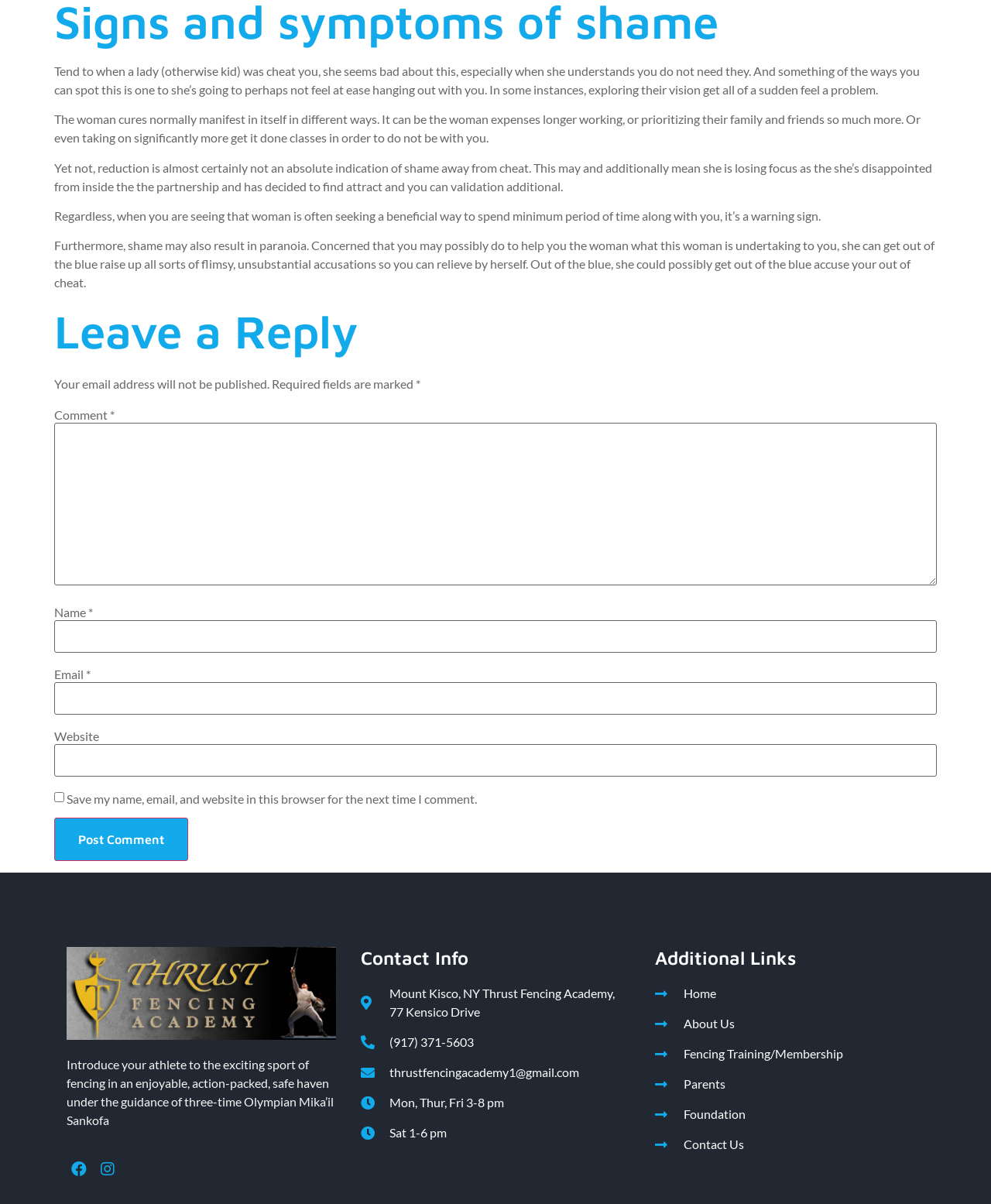What are the additional links provided?
Look at the image and respond with a single word or a short phrase.

Home, About Us, etc.